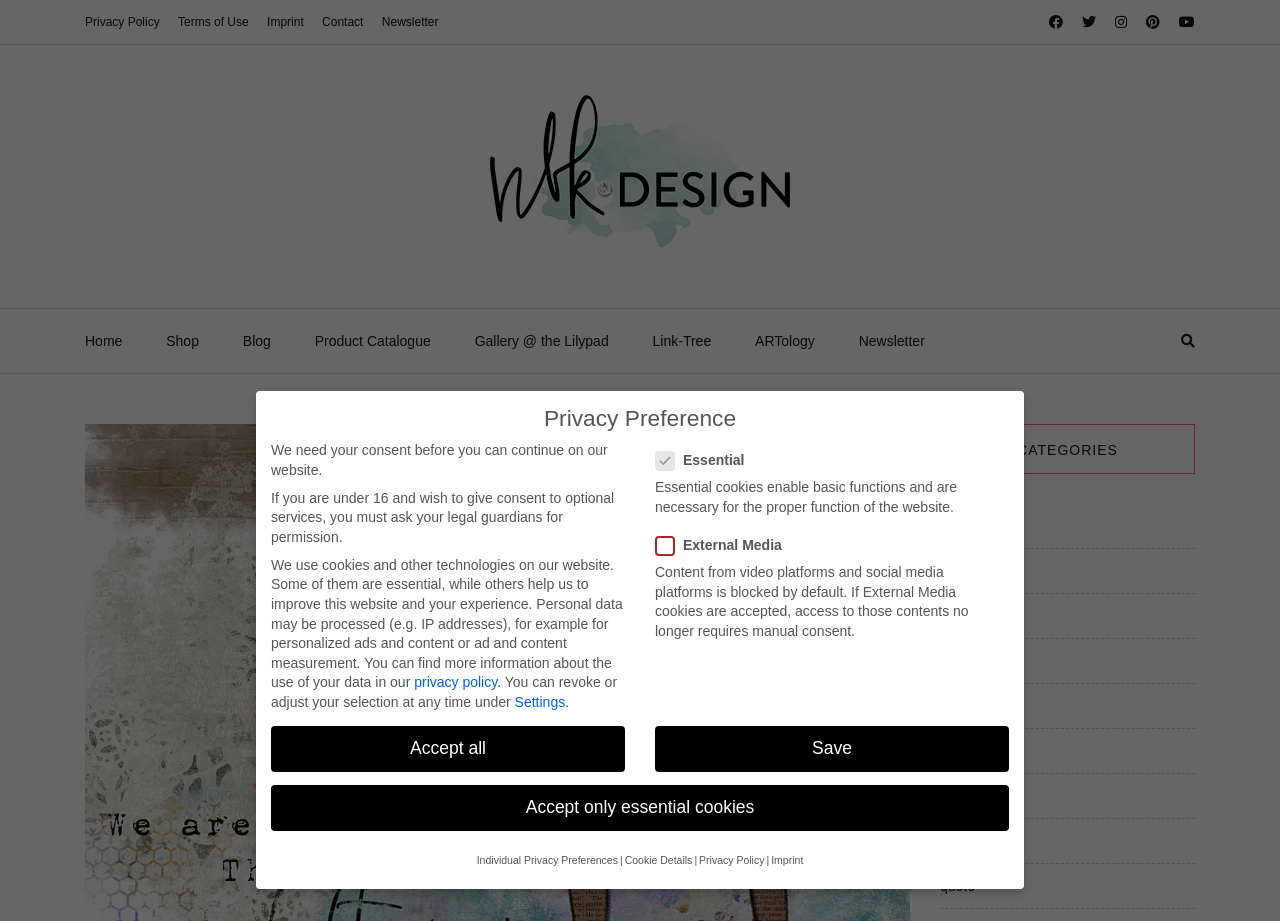Please reply to the following question using a single word or phrase: 
What is the purpose of the 'Essential' checkbox?

To enable basic functions